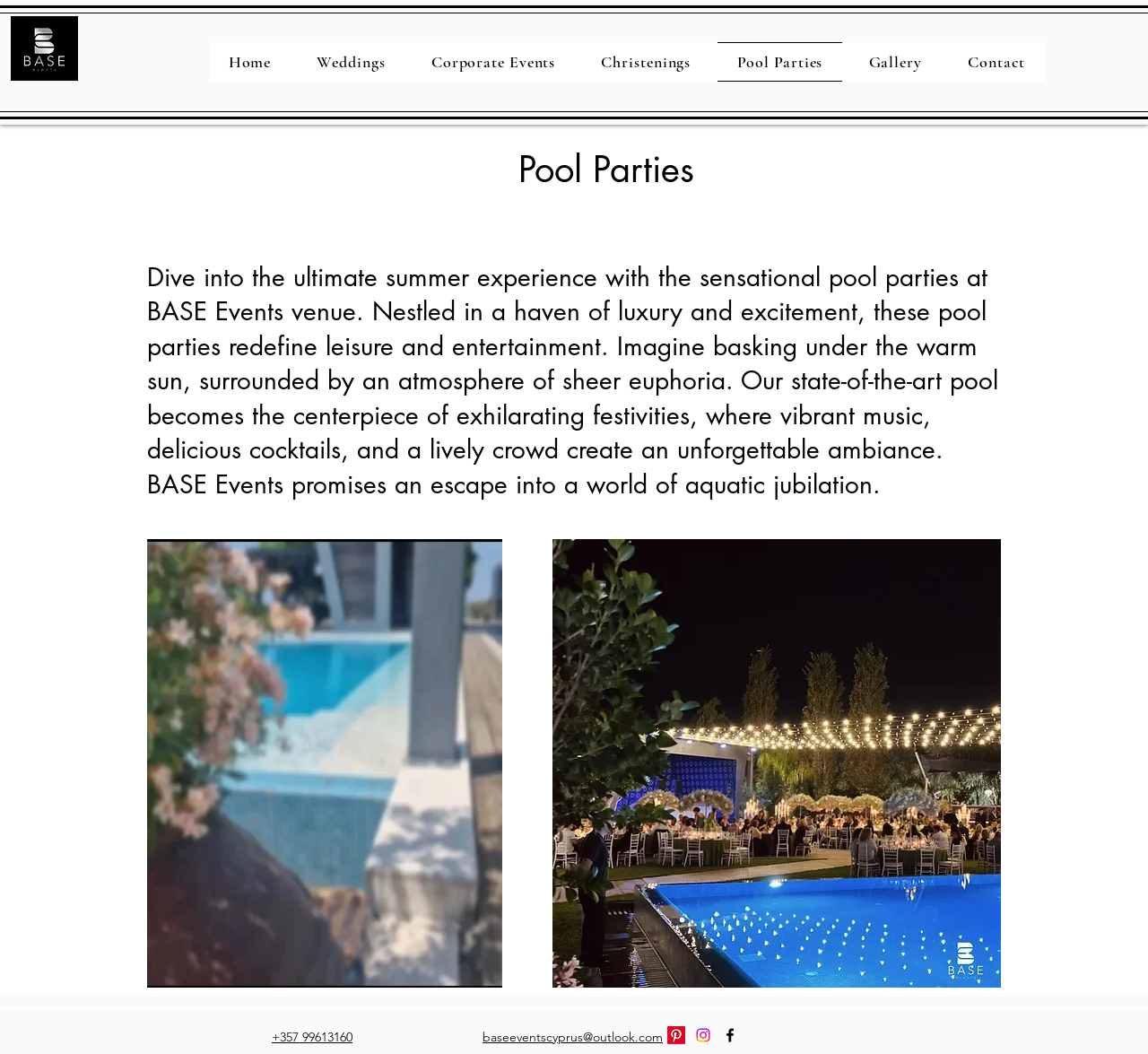What is the location of the venue? Analyze the screenshot and reply with just one word or a short phrase.

Paphos, Cyprus